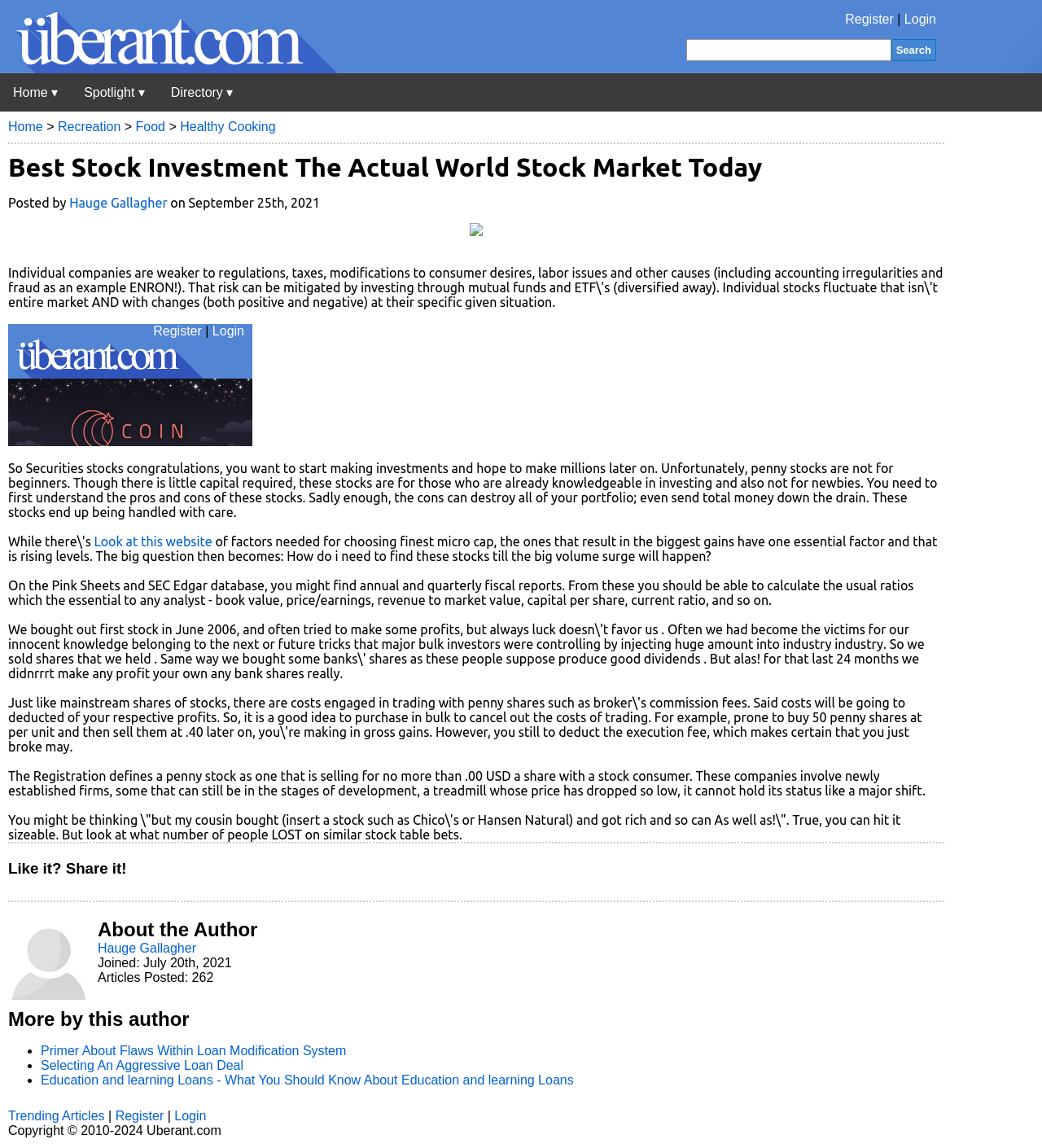What is the purpose of the search bar?
Please craft a detailed and exhaustive response to the question.

The search bar is located at the top of the webpage, and it allows users to search for specific content within the website, such as articles or topics related to stock investment.